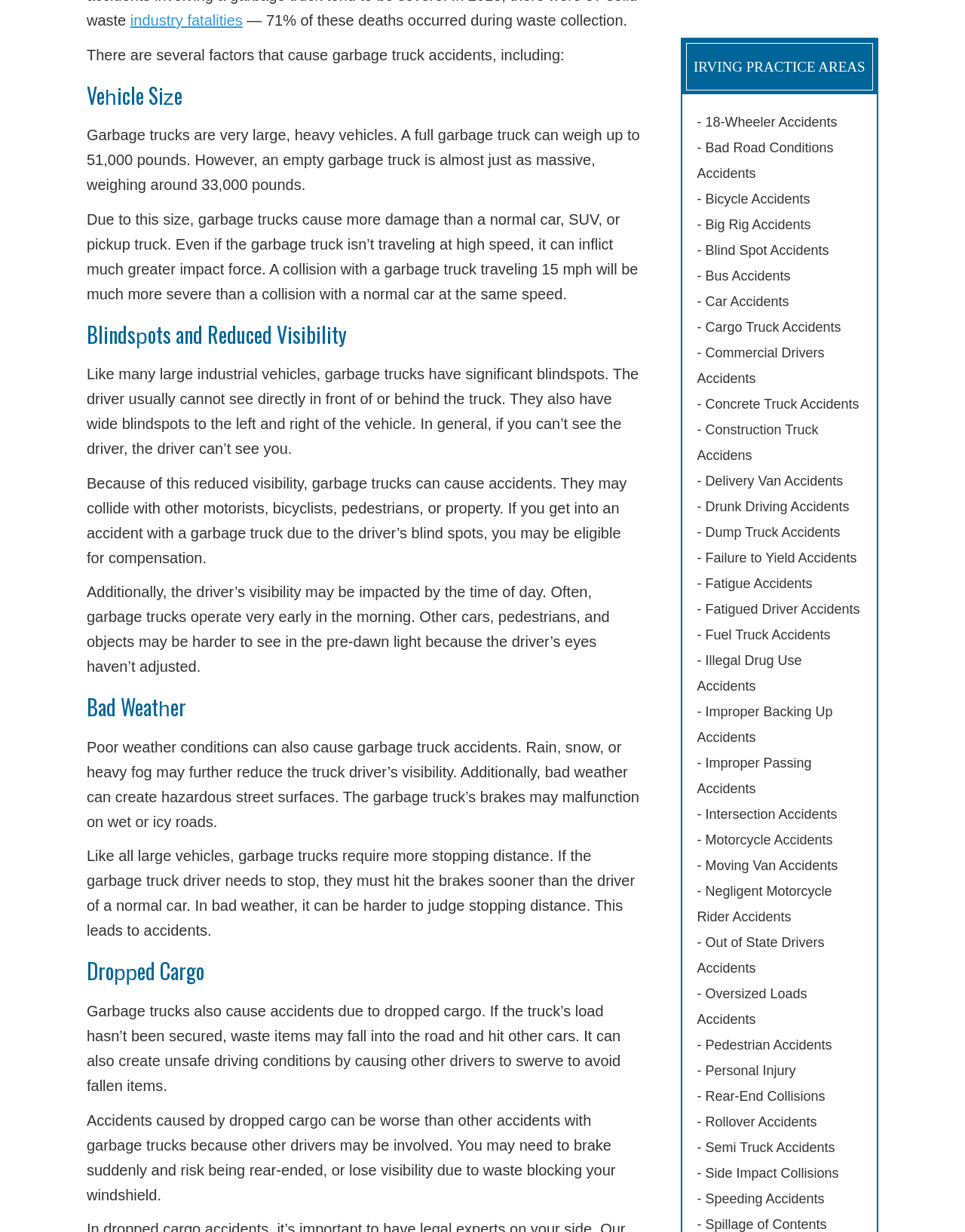What is the main topic of this webpage?
Please respond to the question with as much detail as possible.

Based on the content of the webpage, it appears to be discussing the causes and consequences of garbage truck accidents, including factors such as vehicle size, blindspots, bad weather, and dropped cargo.